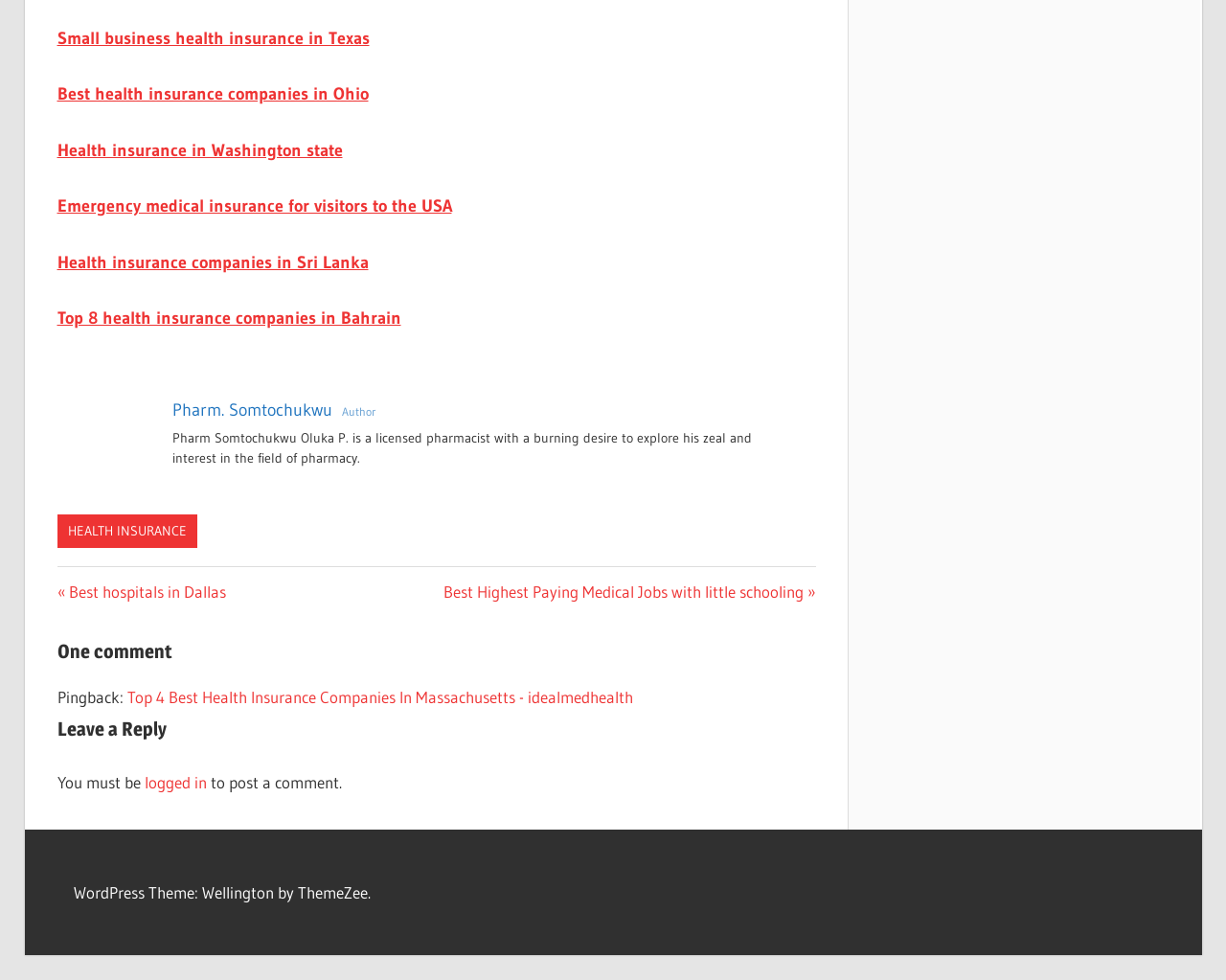Predict the bounding box coordinates of the area that should be clicked to accomplish the following instruction: "Check out Las Vegas". The bounding box coordinates should consist of four float numbers between 0 and 1, i.e., [left, top, right, bottom].

None